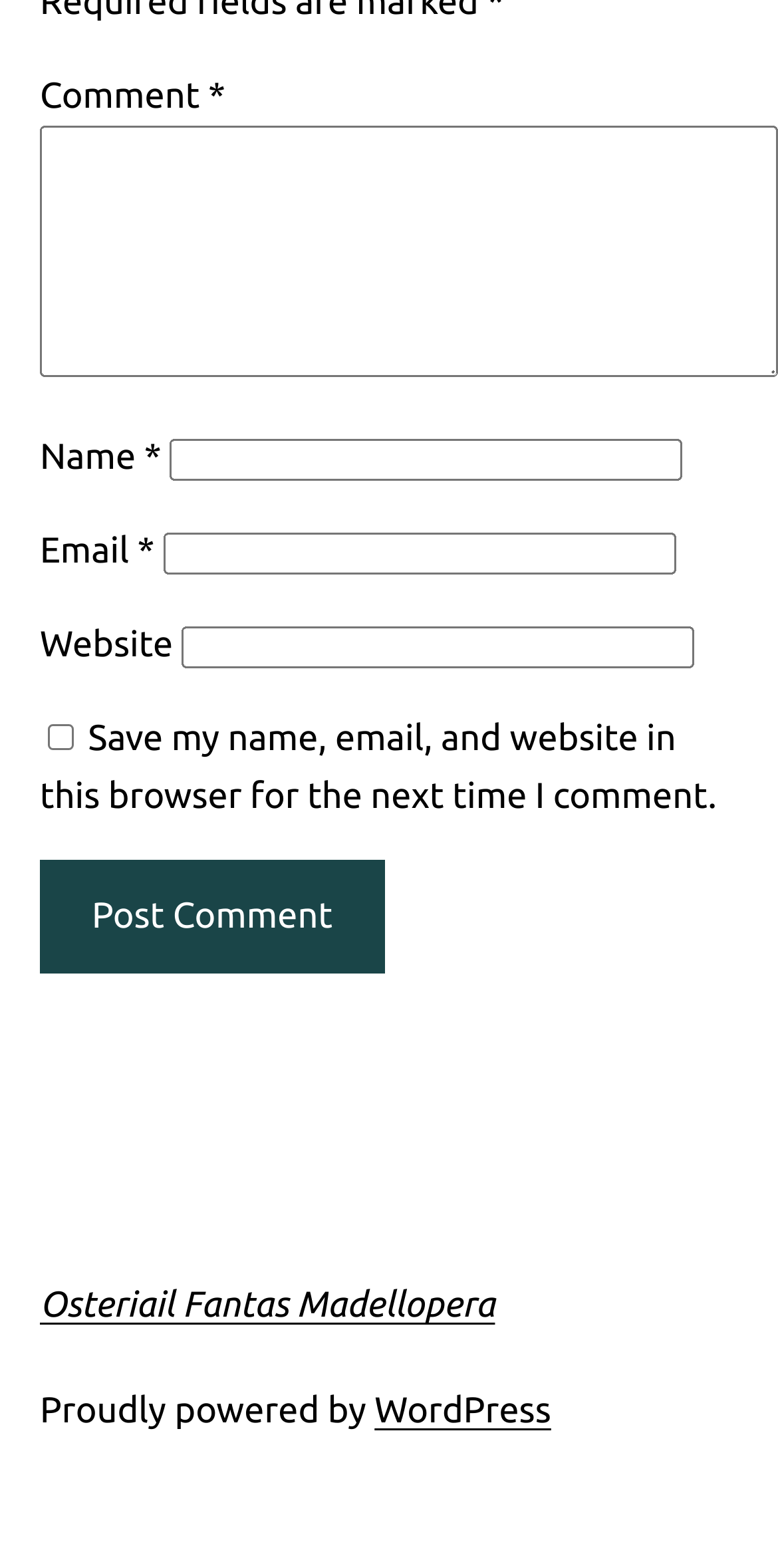What is the text of the link at the bottom of the page?
Using the screenshot, give a one-word or short phrase answer.

WordPress